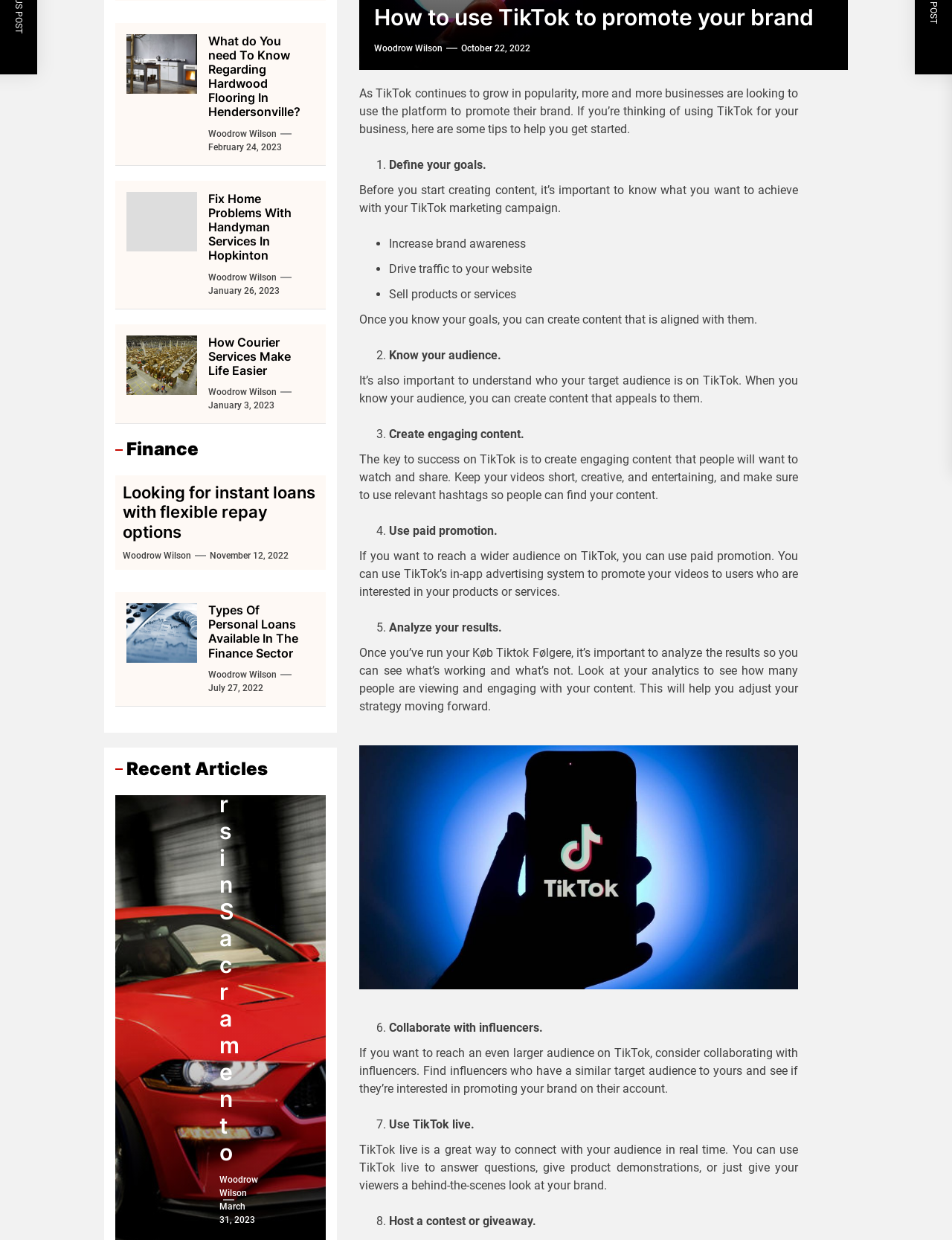Given the element description 0 votes, predict the bounding box coordinates for the UI element in the webpage screenshot. The format should be (top-left x, top-left y, bottom-right x, bottom-right y), and the values should be between 0 and 1.

None